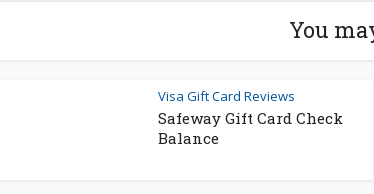Describe the image with as much detail as possible.

The image displays the title "Safeway Gift Card Check Balance," indicating a section dedicated to verifying the balance on Safeway gift cards. It is accompanied by a heading that reads "You may also like," suggesting a curated selection of related topics or links that enhance the user's experience. This context allows users to find relevant information about checking gift card balances, highlighting the significance of managing their gift card funds effectively. The linked text "Visa Gift Card Reviews" in blue further connects users to additional resources, making it easier to navigate and access relevant content.